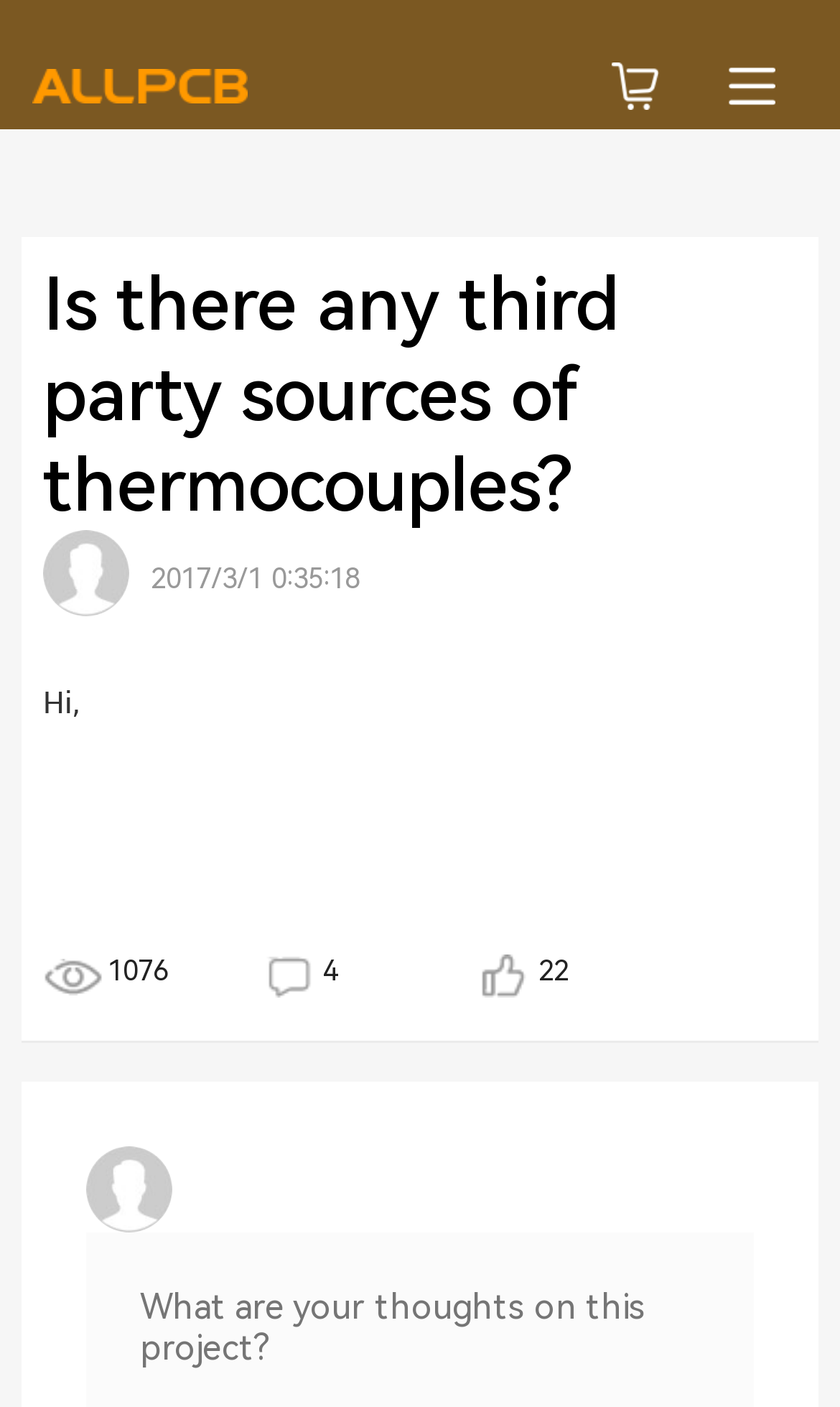How many links are there in the post? Examine the screenshot and reply using just one word or a brief phrase.

4